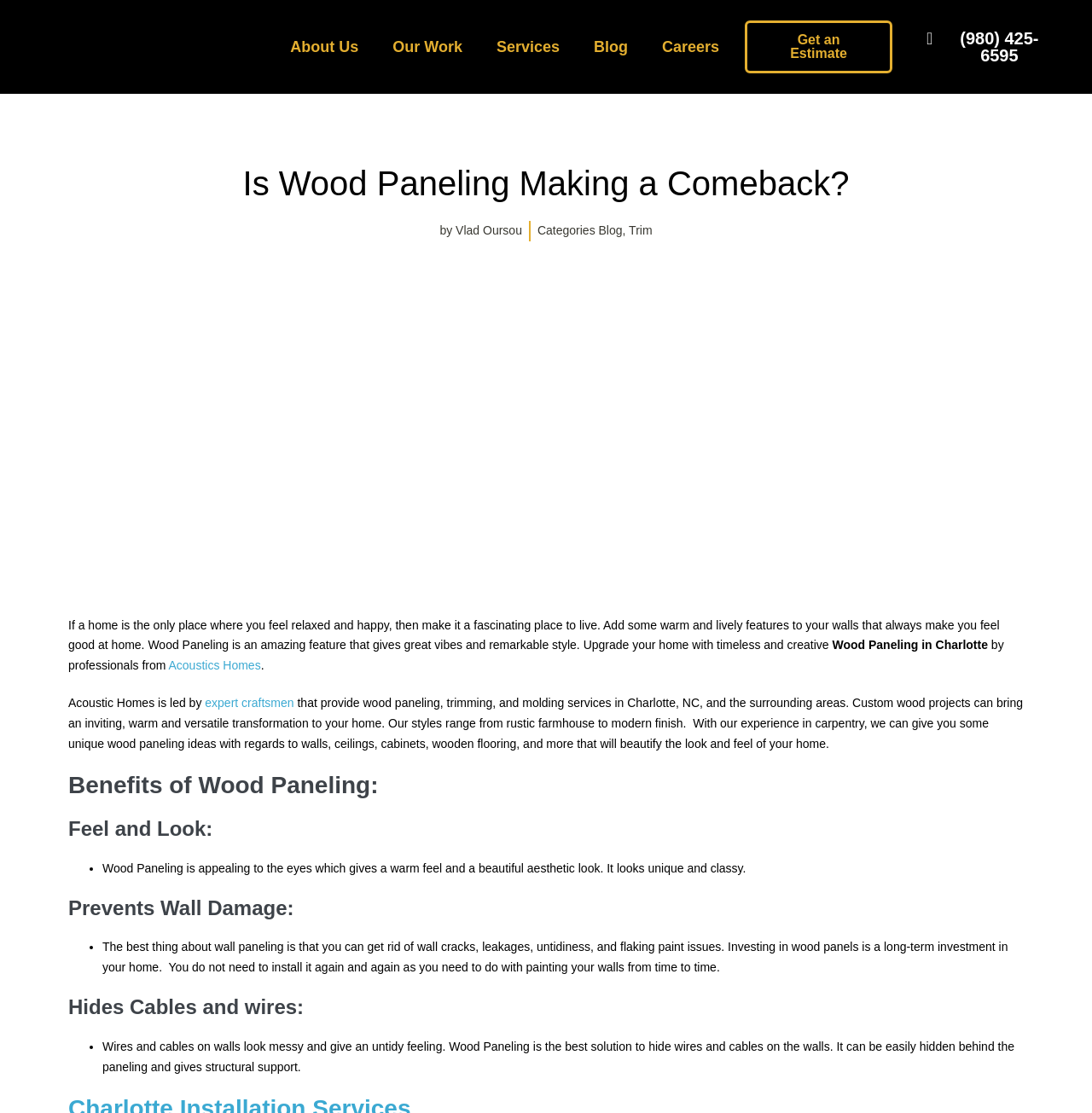Identify the bounding box coordinates necessary to click and complete the given instruction: "Learn more about 'Acoustic Homes'".

[0.0, 0.019, 0.208, 0.065]